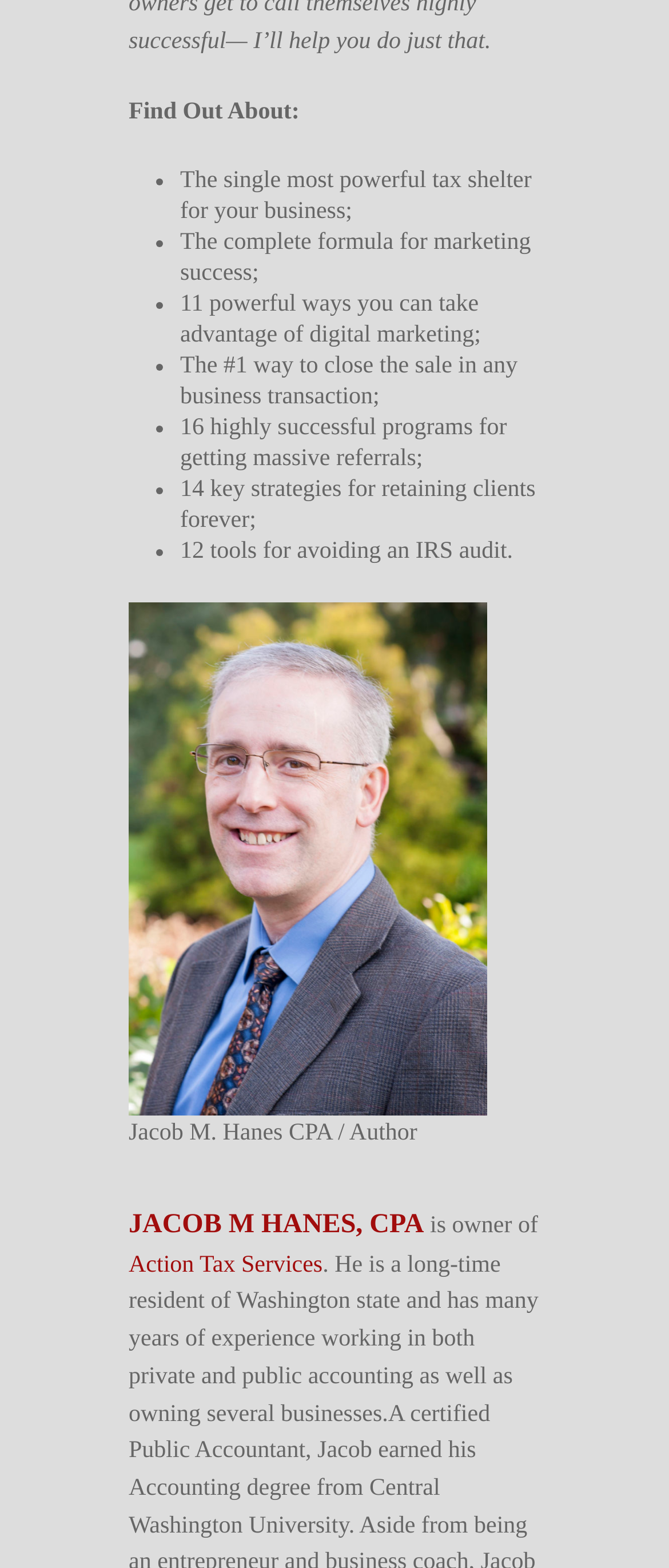Answer the question below using just one word or a short phrase: 
How many points are listed?

7